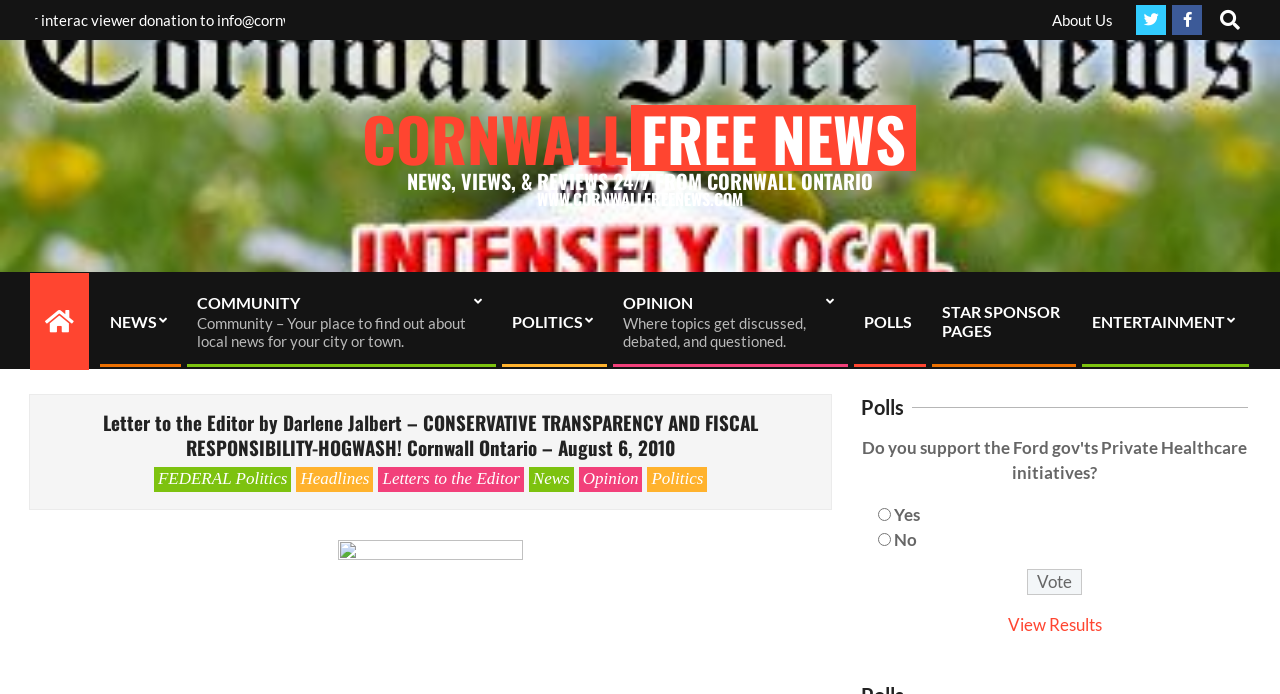Please find and report the primary heading text from the webpage.

Letter to the Editor by Darlene Jalbert – CONSERVATIVE TRANSPARENCY AND FISCAL RESPONSIBILITY-HOGWASH! Cornwall Ontario – August 6, 2010